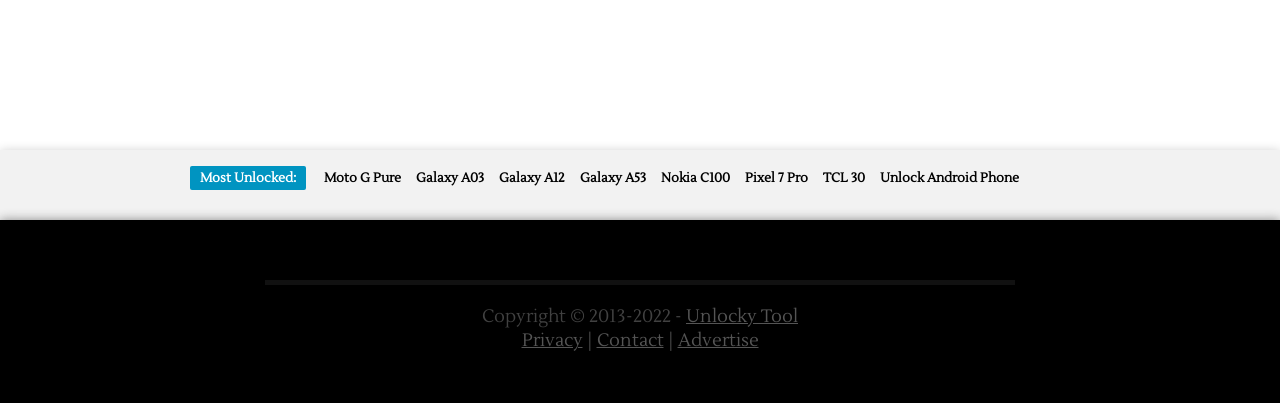Please determine the bounding box coordinates of the area that needs to be clicked to complete this task: 'Check Privacy'. The coordinates must be four float numbers between 0 and 1, formatted as [left, top, right, bottom].

[0.407, 0.816, 0.455, 0.873]